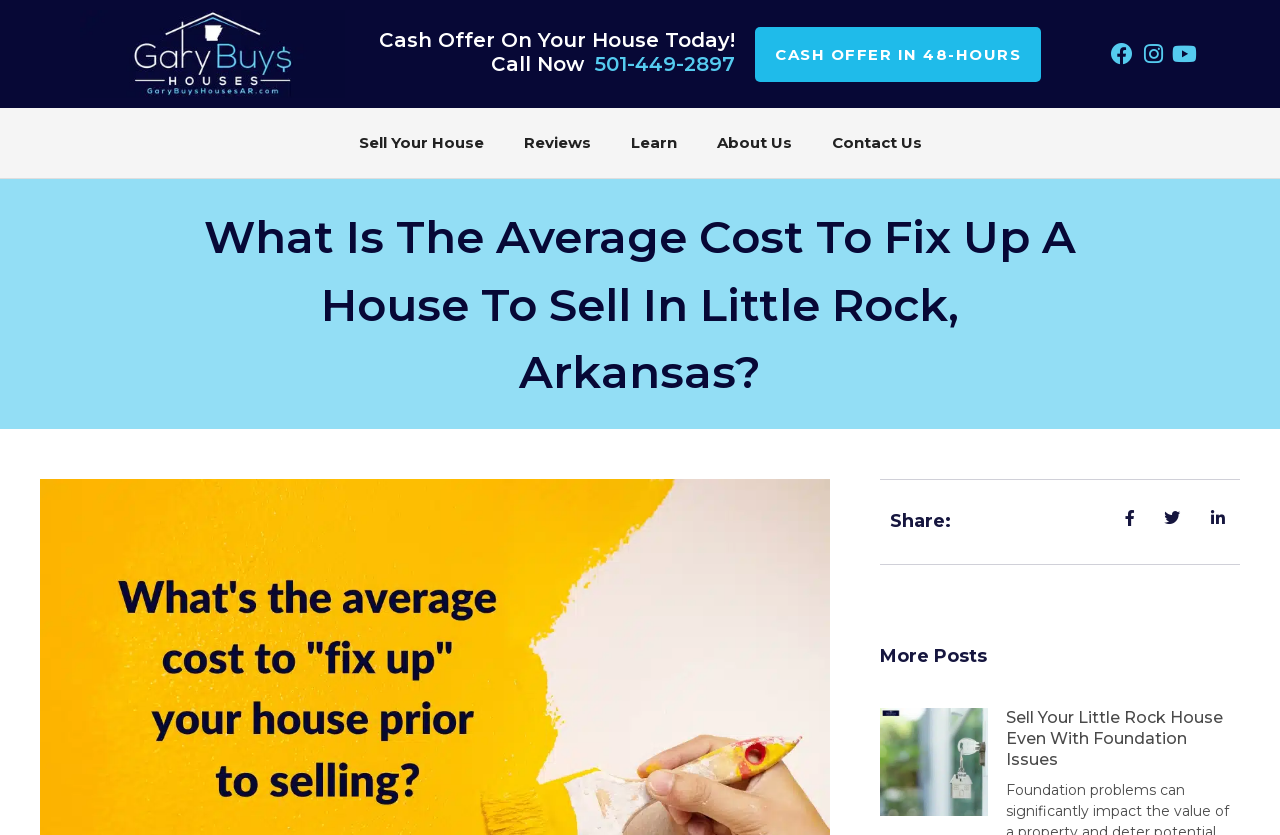Locate the bounding box coordinates of the element you need to click to accomplish the task described by this instruction: "Call the phone number".

[0.465, 0.062, 0.574, 0.091]